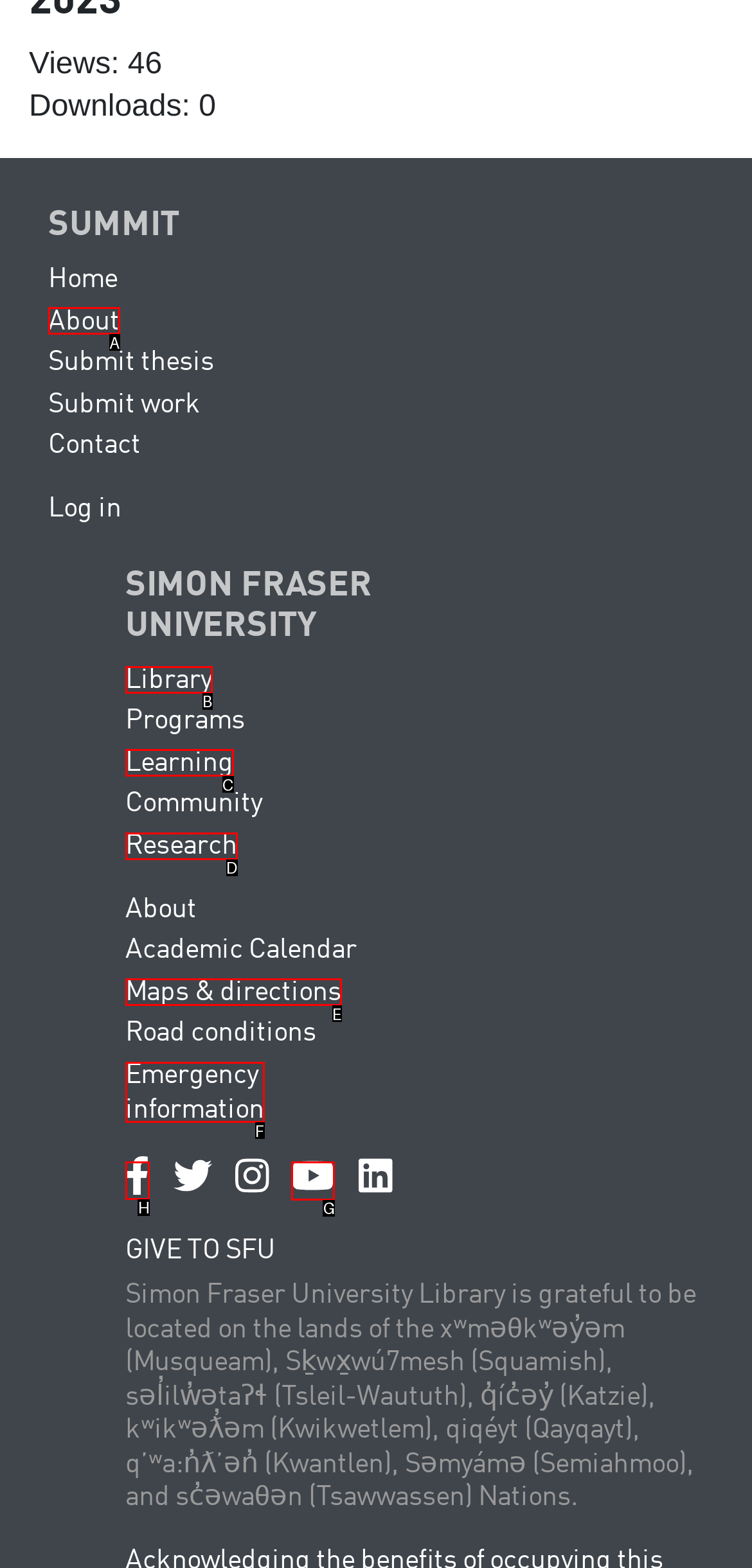Based on the choices marked in the screenshot, which letter represents the correct UI element to perform the task: Click the 'Facebook' link?

H